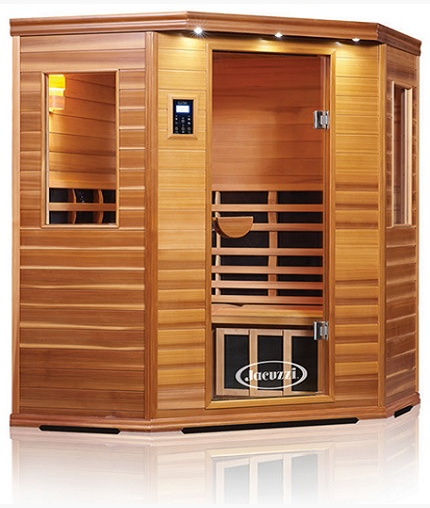Identify and describe all the elements present in the image.

The image showcases the Jacuzzi® Clearlight Premier IS-C Corner infrared sauna, recognized for its premium design and quality. Constructed predominantly from rich, natural wood, the sauna features large windows that provide ample light and visibility, enhancing the user experience. It boasts a digital control panel on the front, allowing users to easily set their desired temperature and duration for a relaxing and health-promoting session. The interior is thoughtfully designed with seating that facilitates comfort and relaxation. This infrared sauna is highlighted as a top-rated option in sauna reviews, praised for its effectiveness and luxurious features from 2016 to 2024.